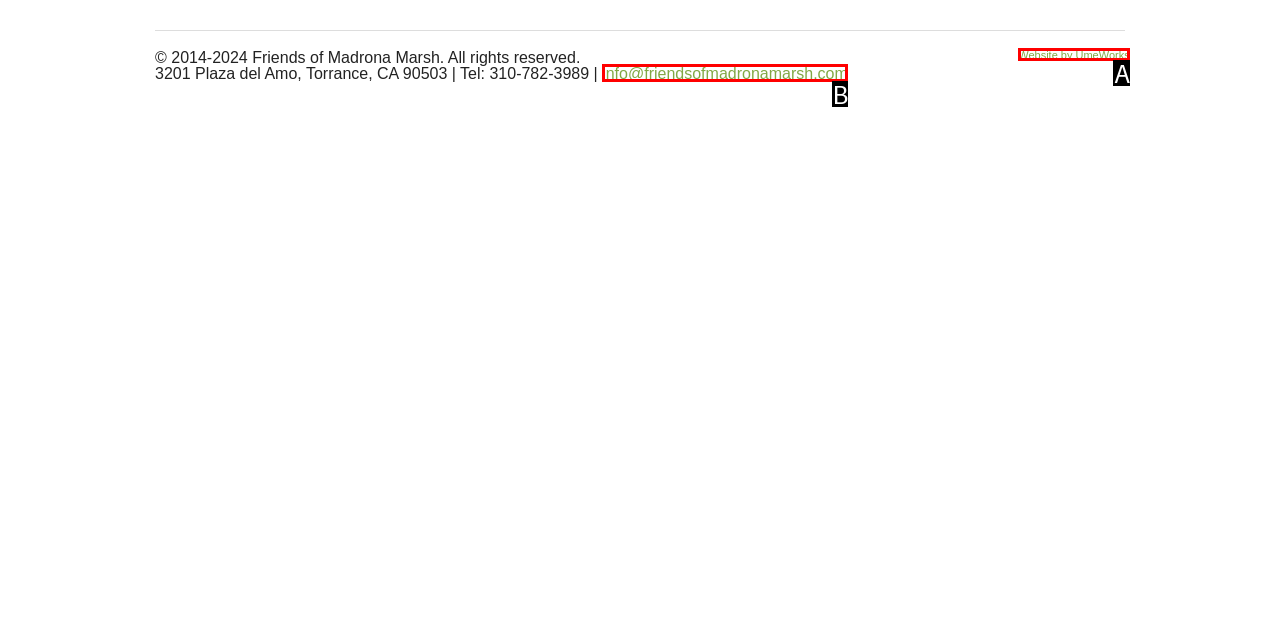Given the description: Website by UmeWorks, identify the matching option. Answer with the corresponding letter.

A